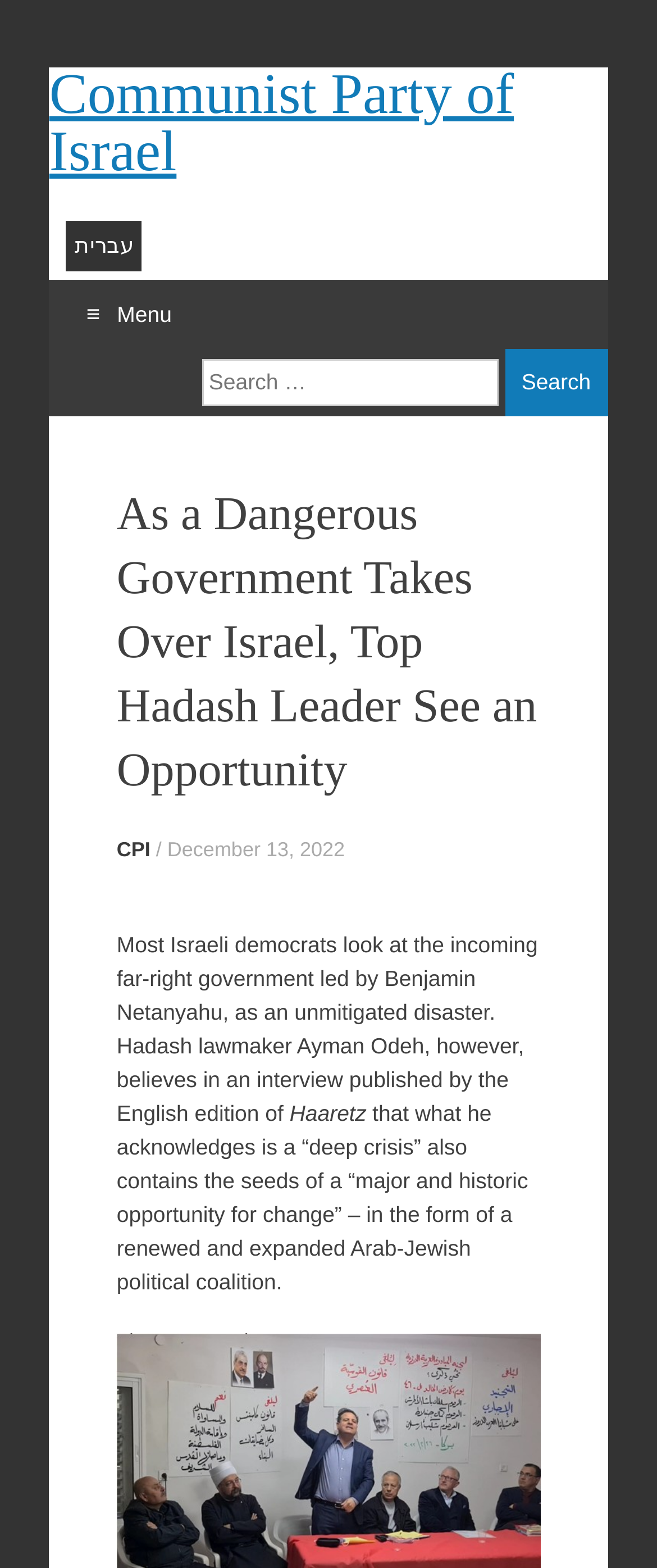Pinpoint the bounding box coordinates of the element to be clicked to execute the instruction: "Skip to content".

[0.072, 0.221, 0.124, 0.307]